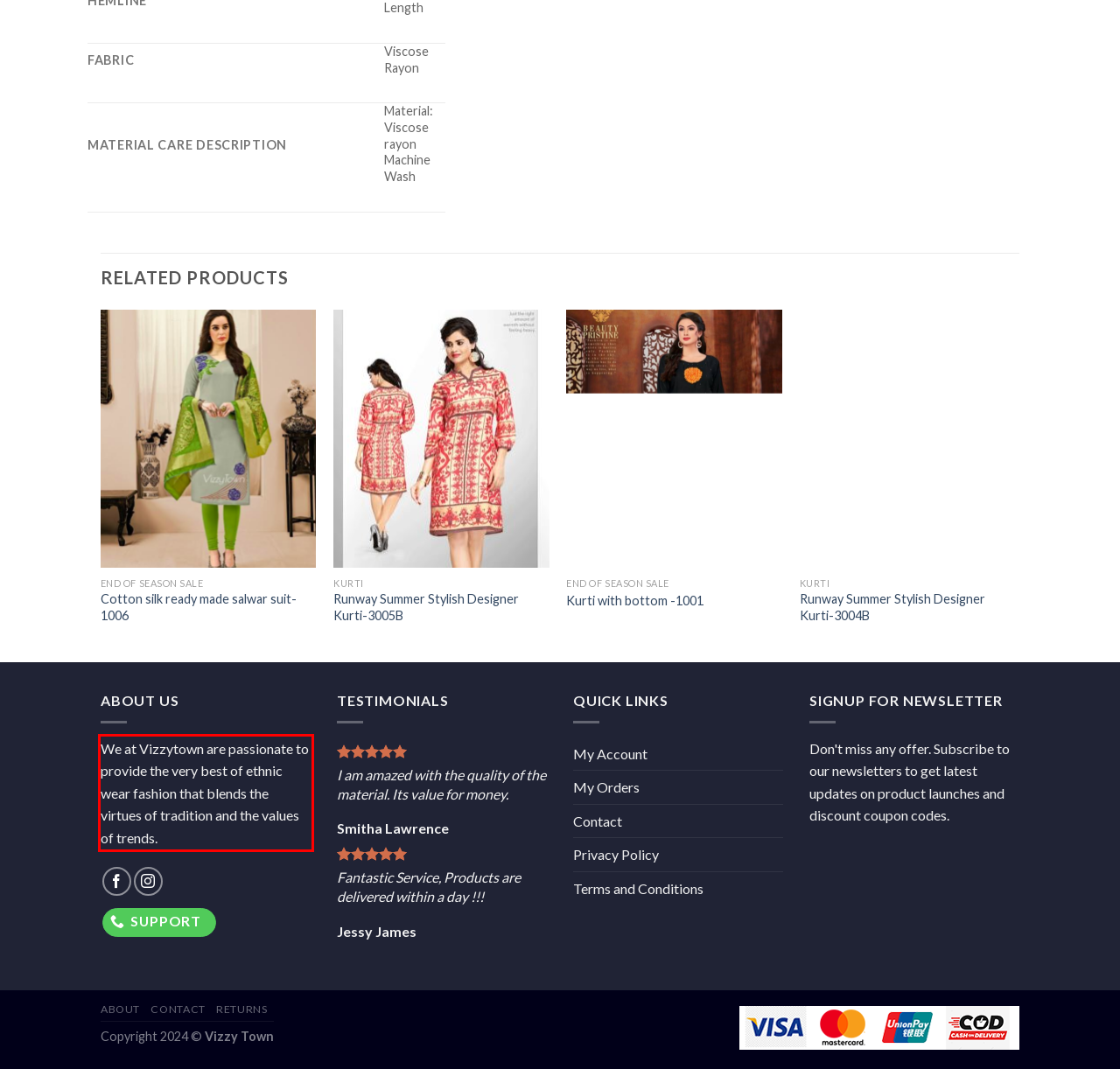Please look at the webpage screenshot and extract the text enclosed by the red bounding box.

We at Vizzytown are passionate to provide the very best of ethnic wear fashion that blends the virtues of tradition and the values of trends.